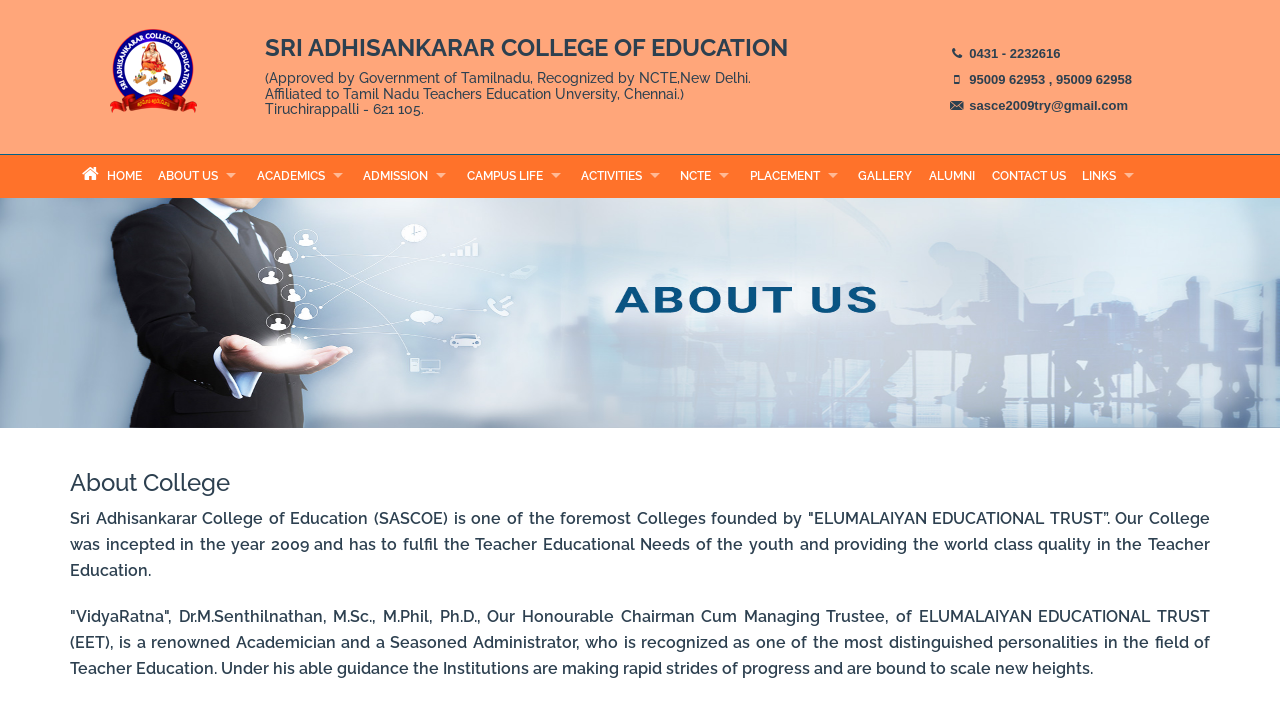Find the bounding box coordinates for the element that must be clicked to complete the instruction: "Contact through email". The coordinates should be four float numbers between 0 and 1, indicated as [left, top, right, bottom].

[0.754, 0.14, 0.881, 0.161]